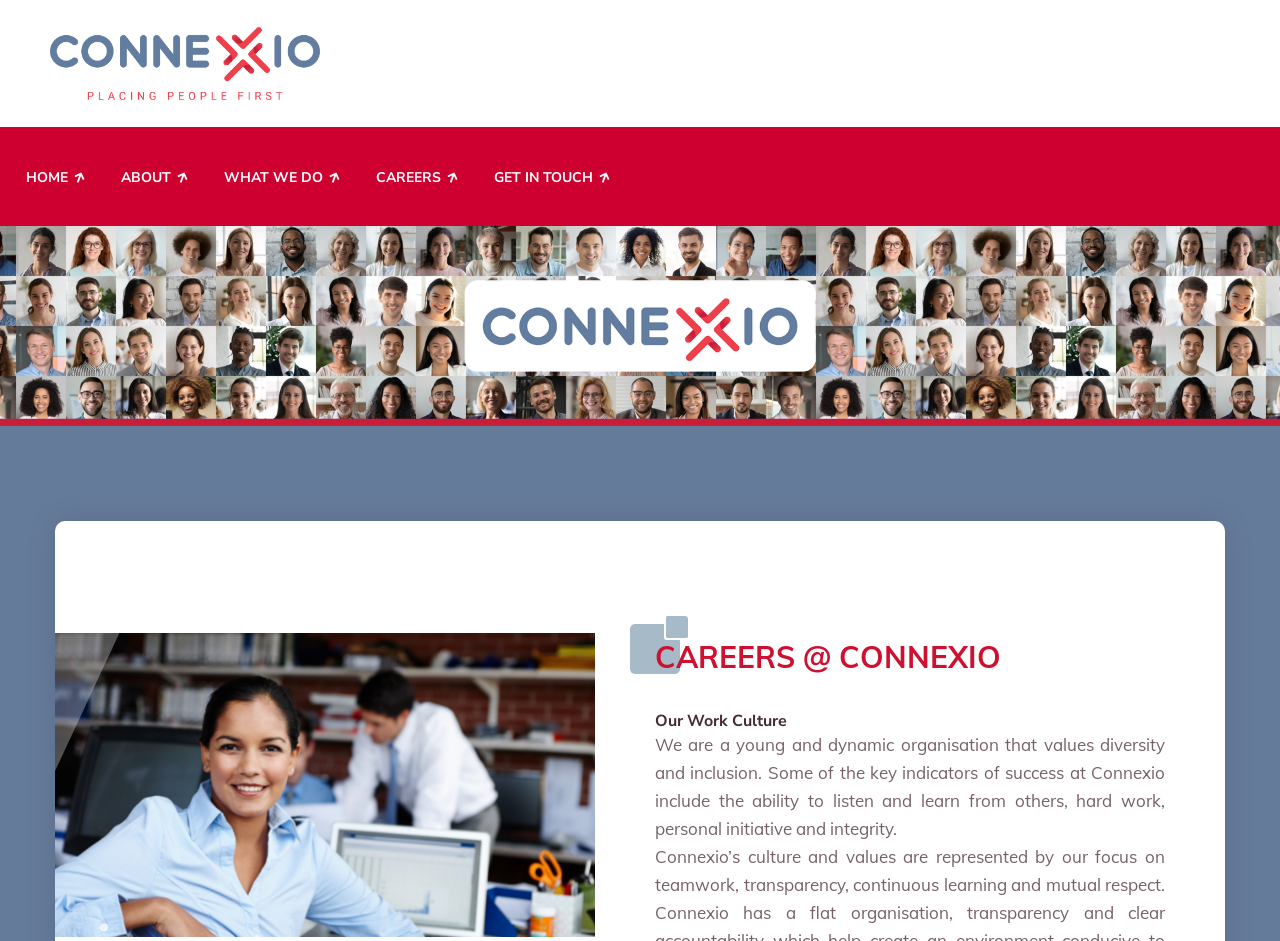What is the tone of the organization?
We need a detailed and exhaustive answer to the question. Please elaborate.

The StaticText element with the text 'We are a young and dynamic organisation...' suggests that the organization perceives itself as young and dynamic, which implies a tone that is energetic and forward-looking.